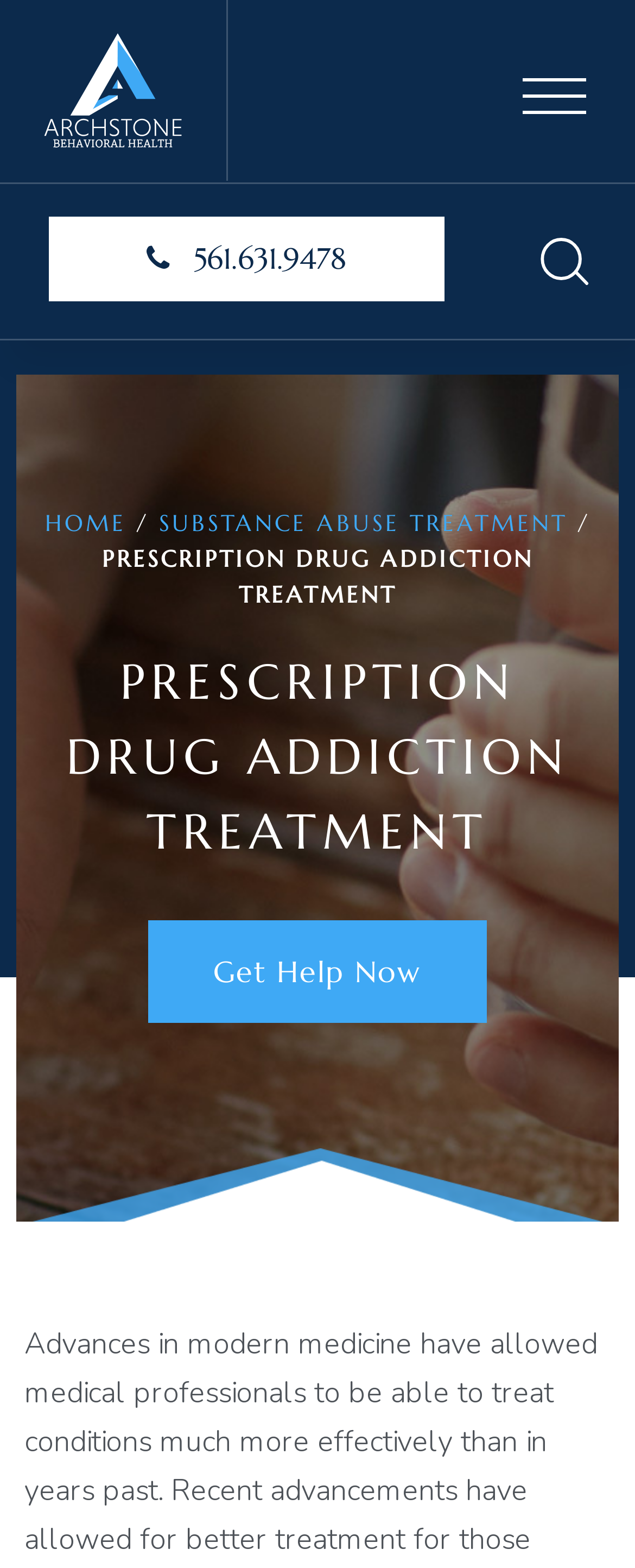Using the format (top-left x, top-left y, bottom-right x, bottom-right y), provide the bounding box coordinates for the described UI element. All values should be floating point numbers between 0 and 1: Get Help Now

[0.233, 0.587, 0.767, 0.652]